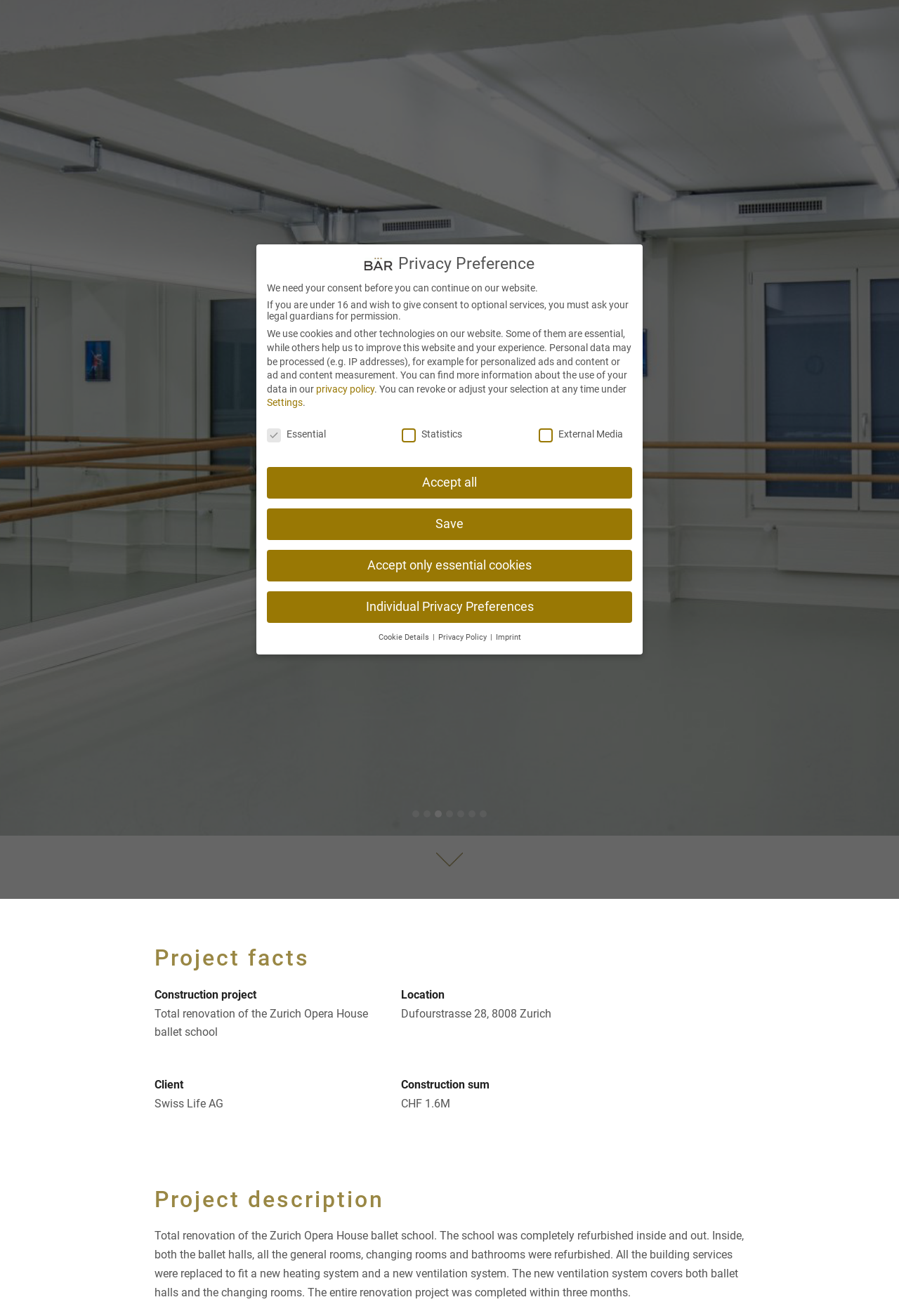Respond to the following question with a brief word or phrase:
What is the construction sum of the project?

CHF 1.6M